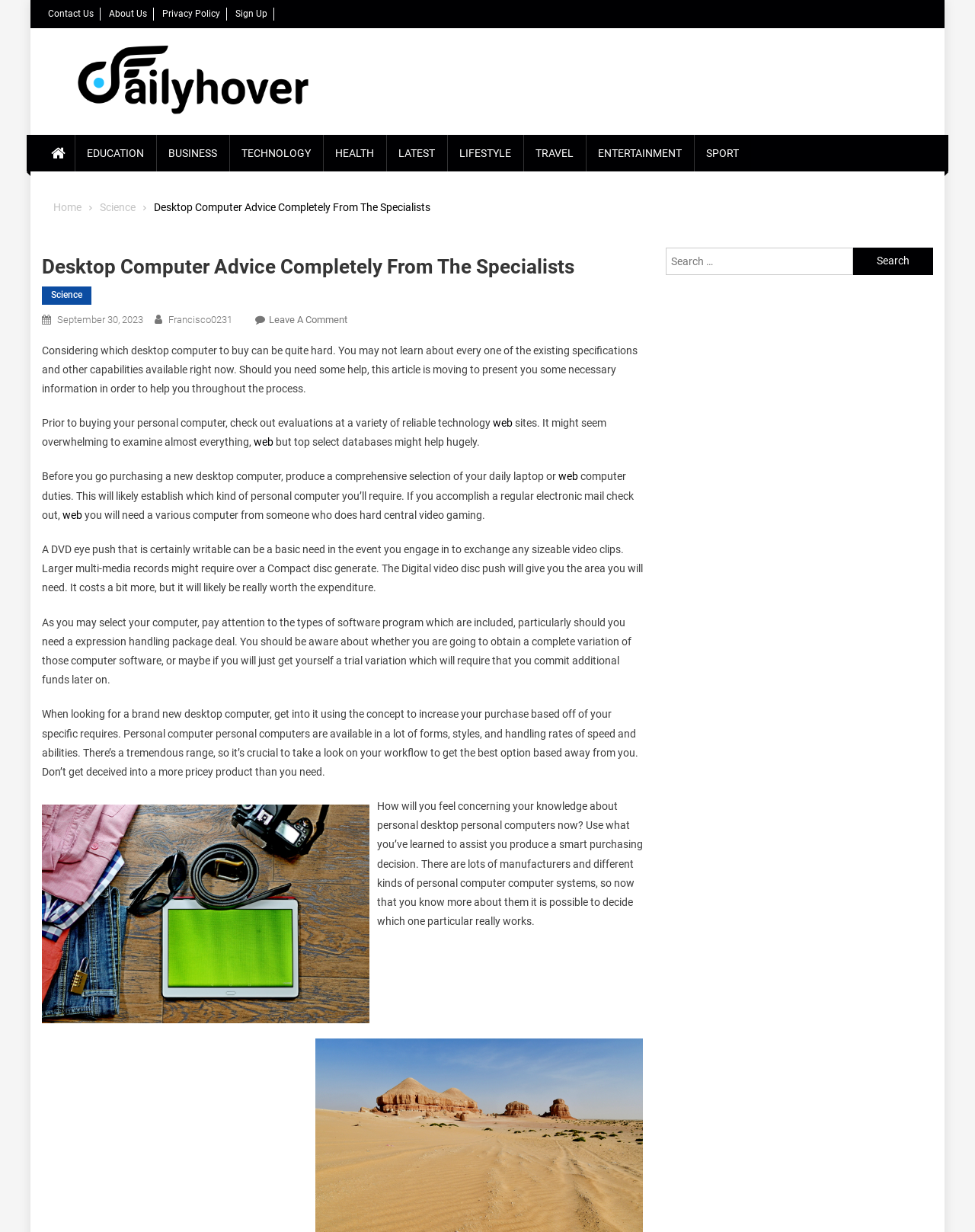Please provide the bounding box coordinates for the element that needs to be clicked to perform the following instruction: "Read the article about Desktop Computer Advice". The coordinates should be given as four float numbers between 0 and 1, i.e., [left, top, right, bottom].

[0.043, 0.207, 0.659, 0.267]